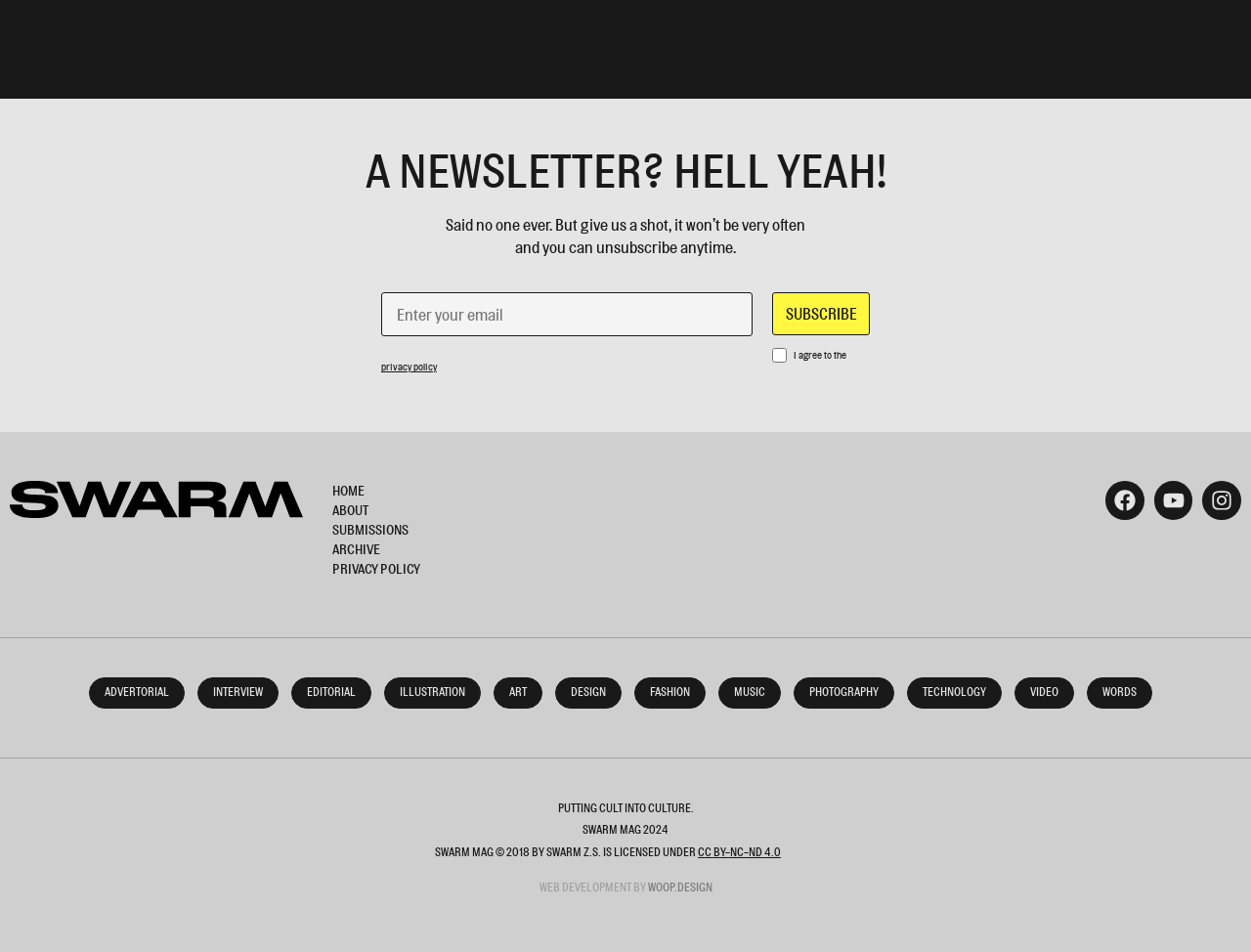What is the purpose of the checkbox?
Using the picture, provide a one-word or short phrase answer.

Agree to privacy policy